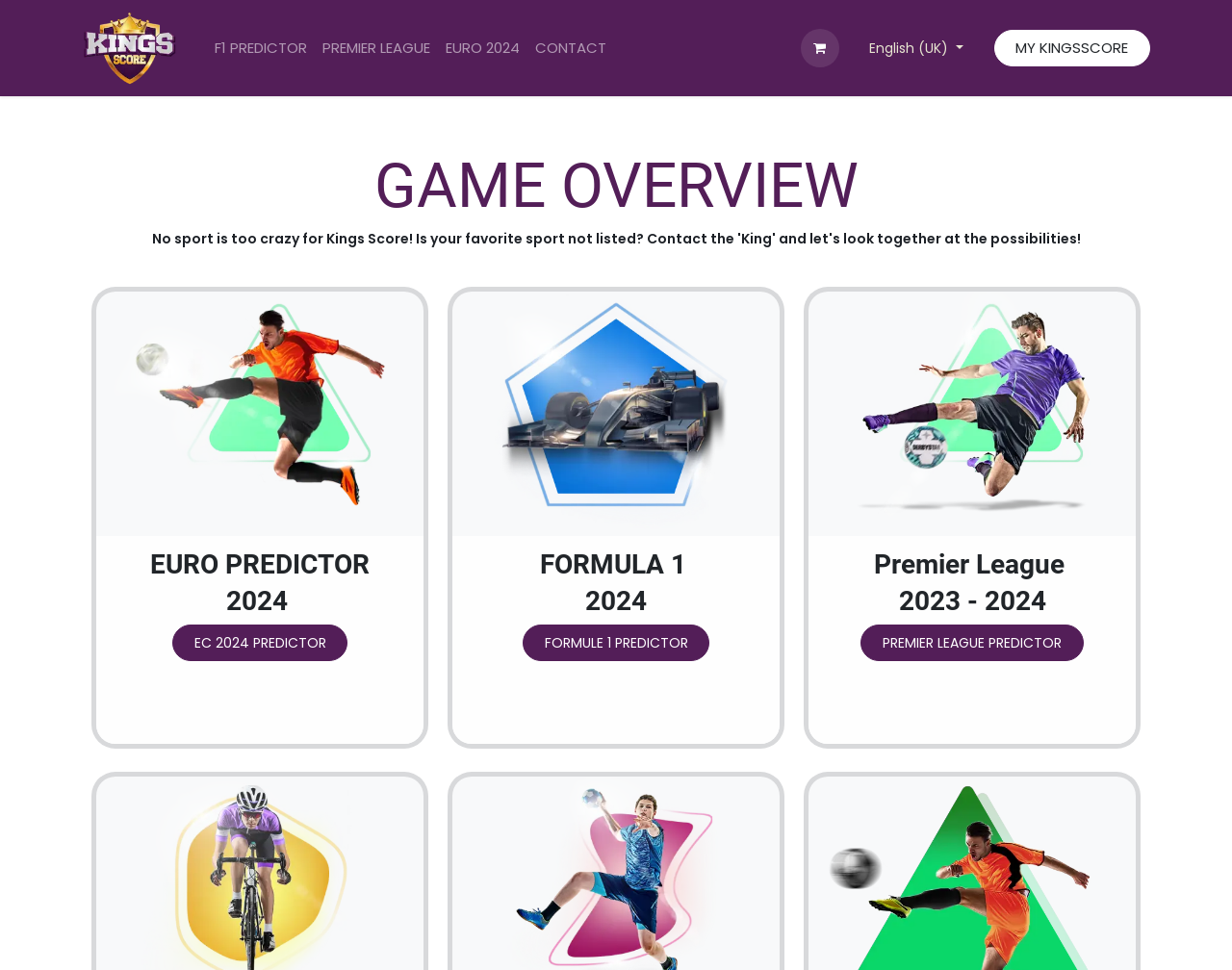Pinpoint the bounding box coordinates of the element that must be clicked to accomplish the following instruction: "Select F1 PREDICTOR from the menu". The coordinates should be in the format of four float numbers between 0 and 1, i.e., [left, top, right, bottom].

[0.168, 0.028, 0.255, 0.071]